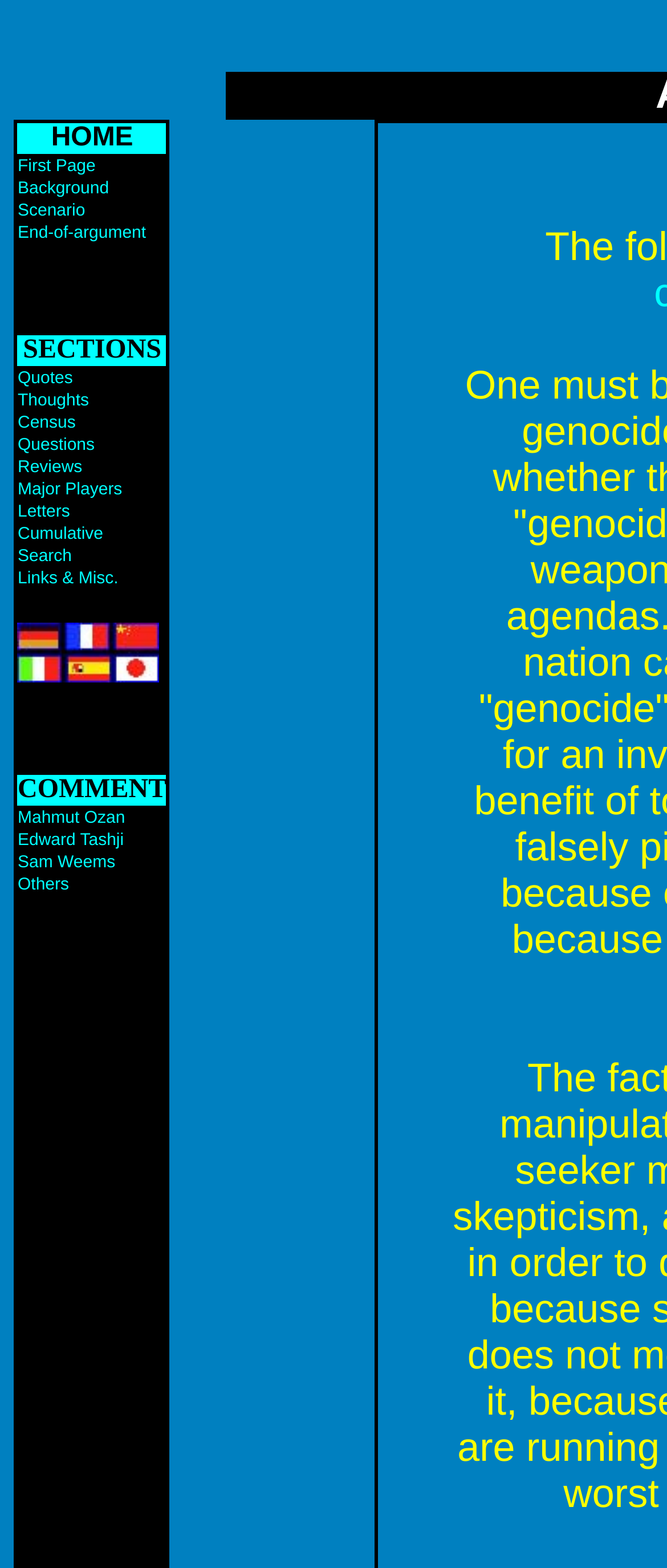Determine the bounding box coordinates for the HTML element mentioned in the following description: "Mahmut Ozan". The coordinates should be a list of four floats ranging from 0 to 1, represented as [left, top, right, bottom].

[0.024, 0.515, 0.252, 0.529]